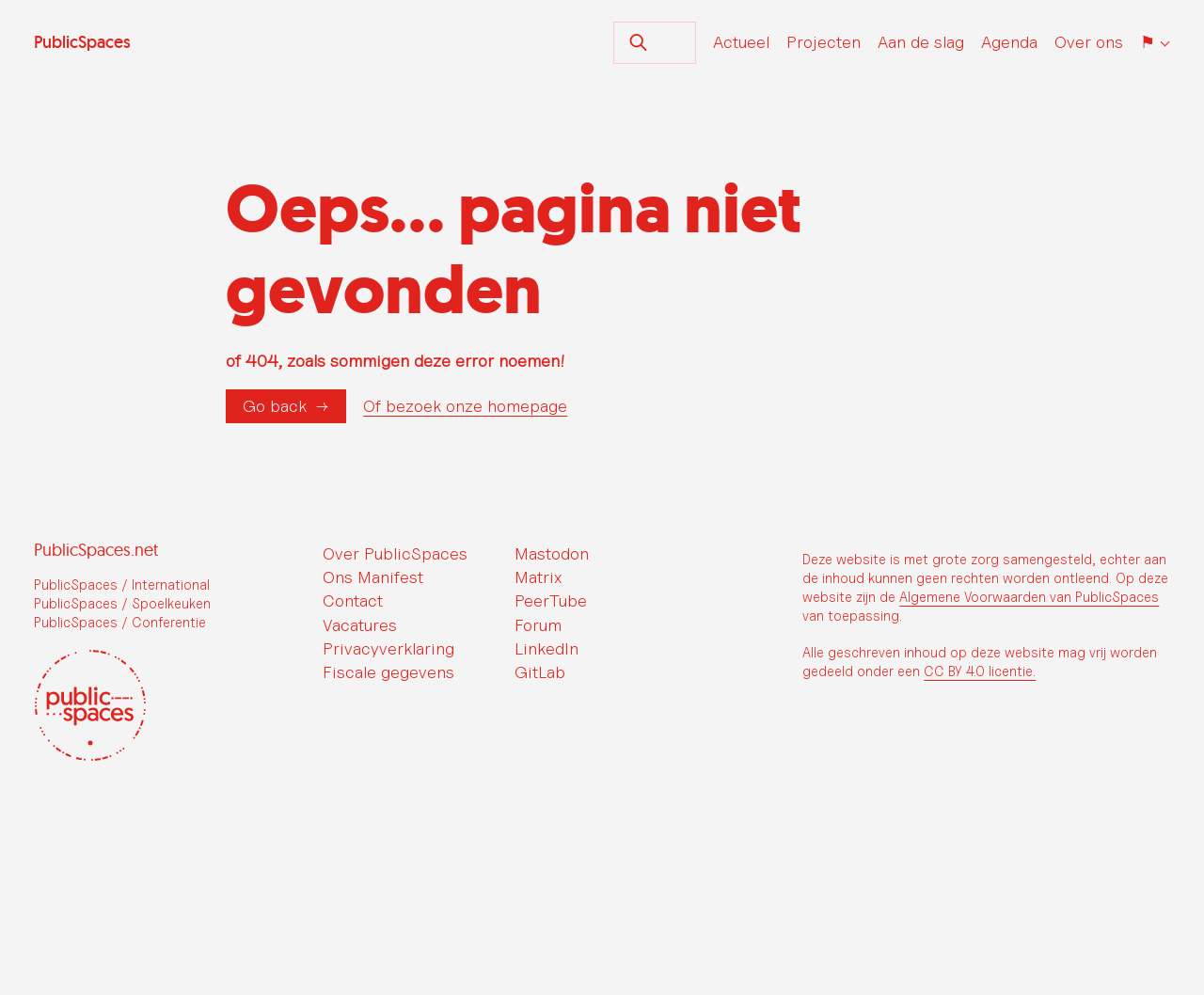What is the alternative to going back?
Using the image, answer in one word or phrase.

Visit homepage